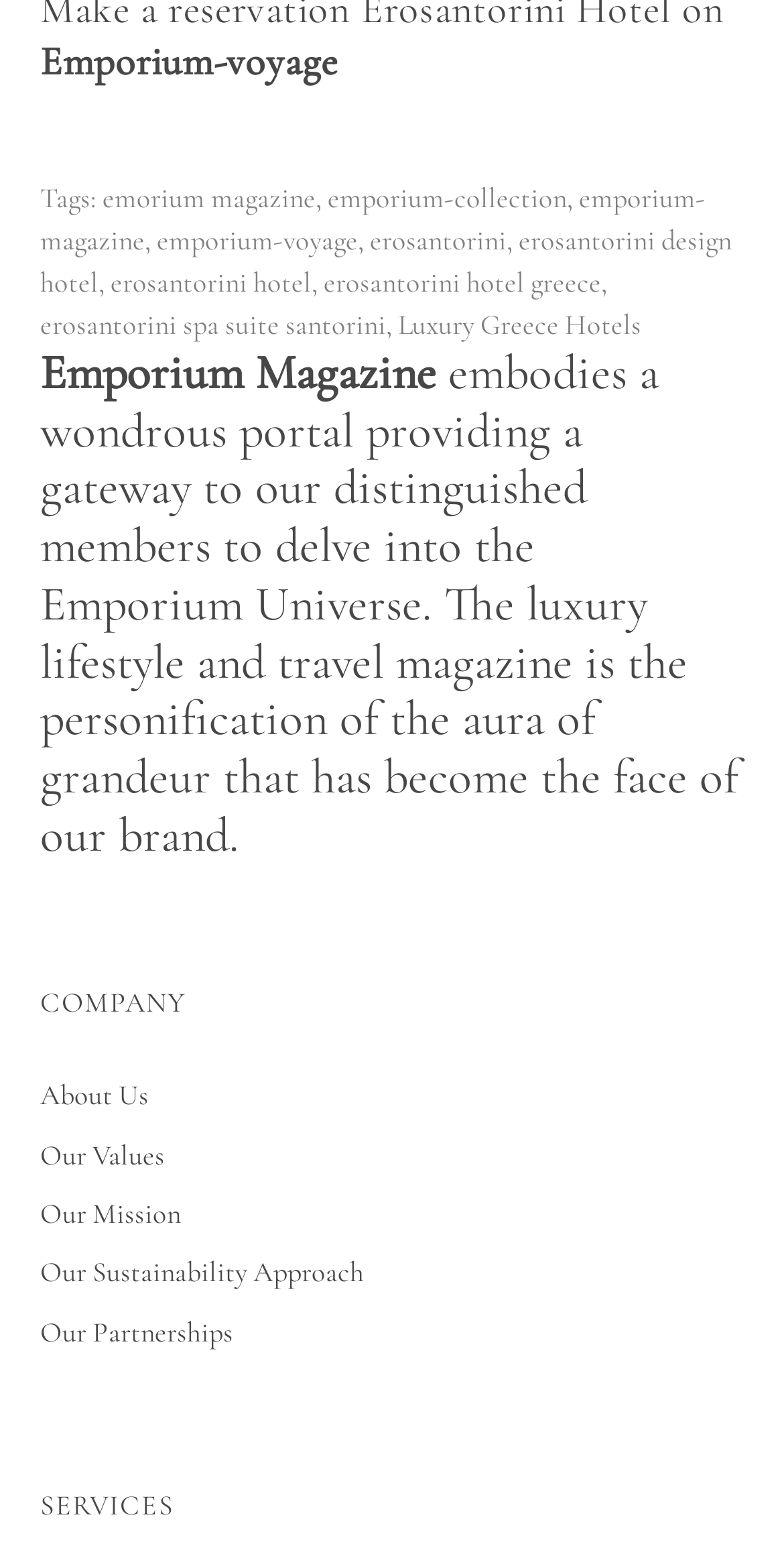Based on the element description: "emporium-magazine", identify the bounding box coordinates for this UI element. The coordinates must be four float numbers between 0 and 1, listed as [left, top, right, bottom].

[0.051, 0.116, 0.9, 0.165]